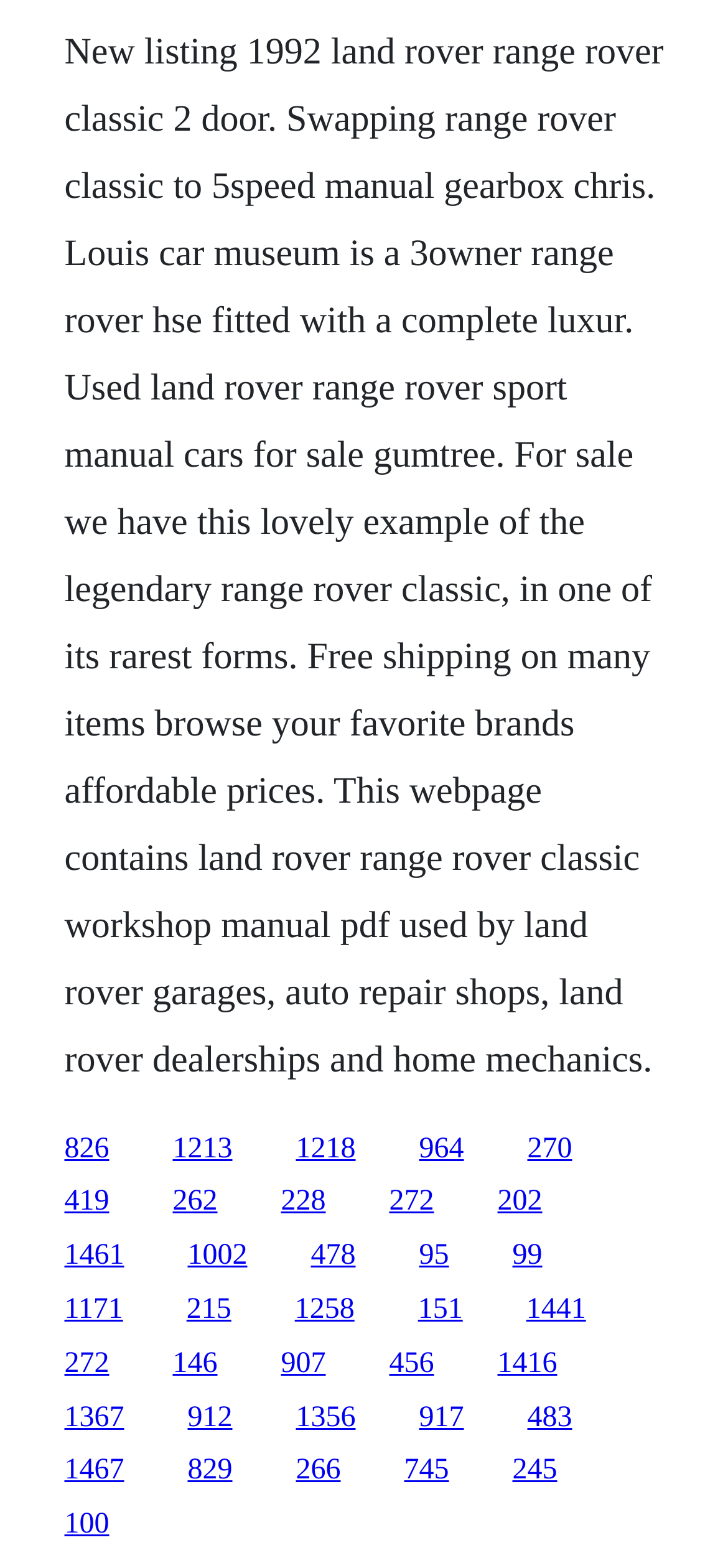From the screenshot, find the bounding box of the UI element matching this description: "917". Supply the bounding box coordinates in the form [left, top, right, bottom], each a float between 0 and 1.

[0.576, 0.894, 0.637, 0.914]